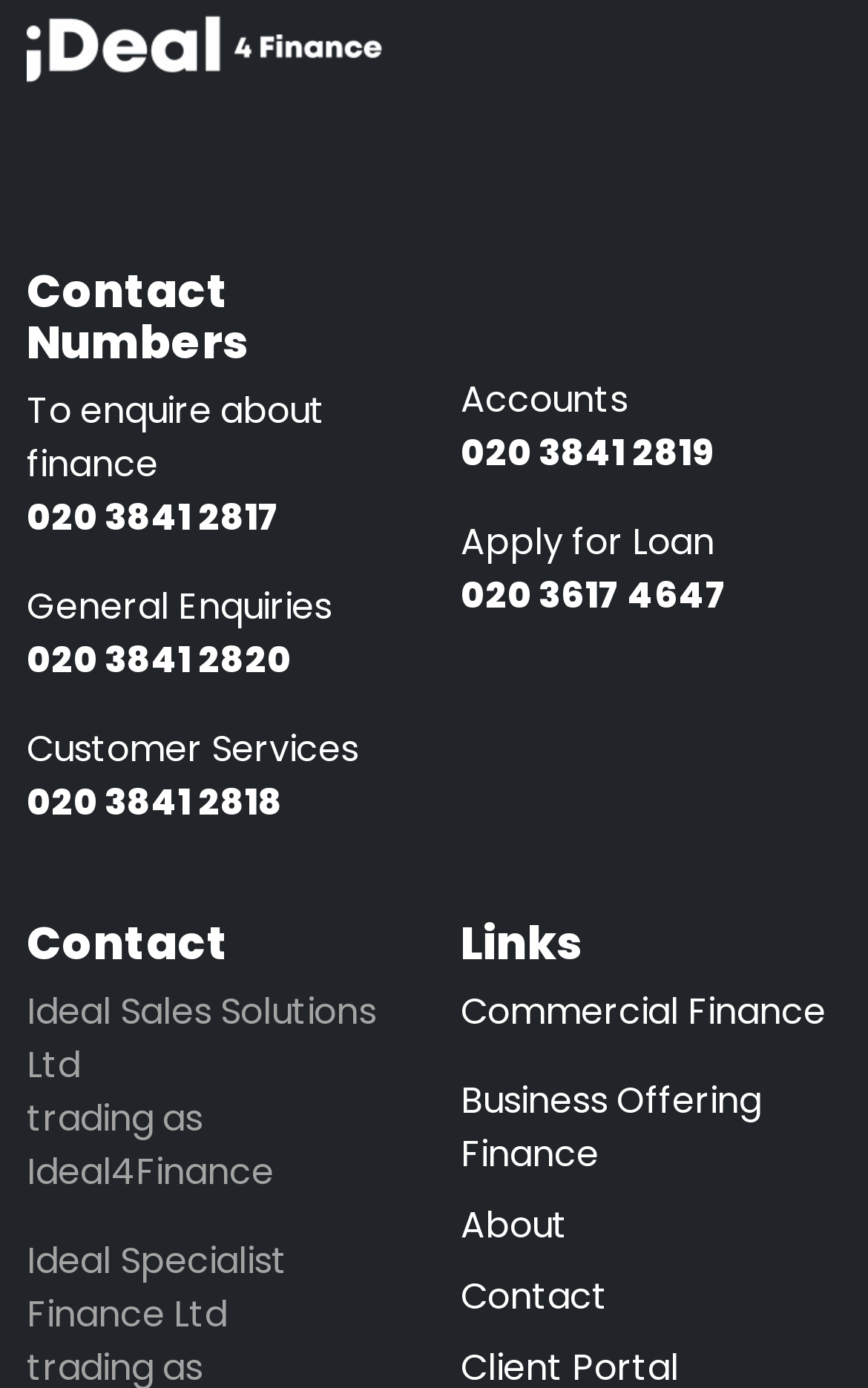Identify the bounding box coordinates of the element that should be clicked to fulfill this task: "Click Ideal4Finance". The coordinates should be provided as four float numbers between 0 and 1, i.e., [left, top, right, bottom].

[0.031, 0.004, 0.441, 0.065]